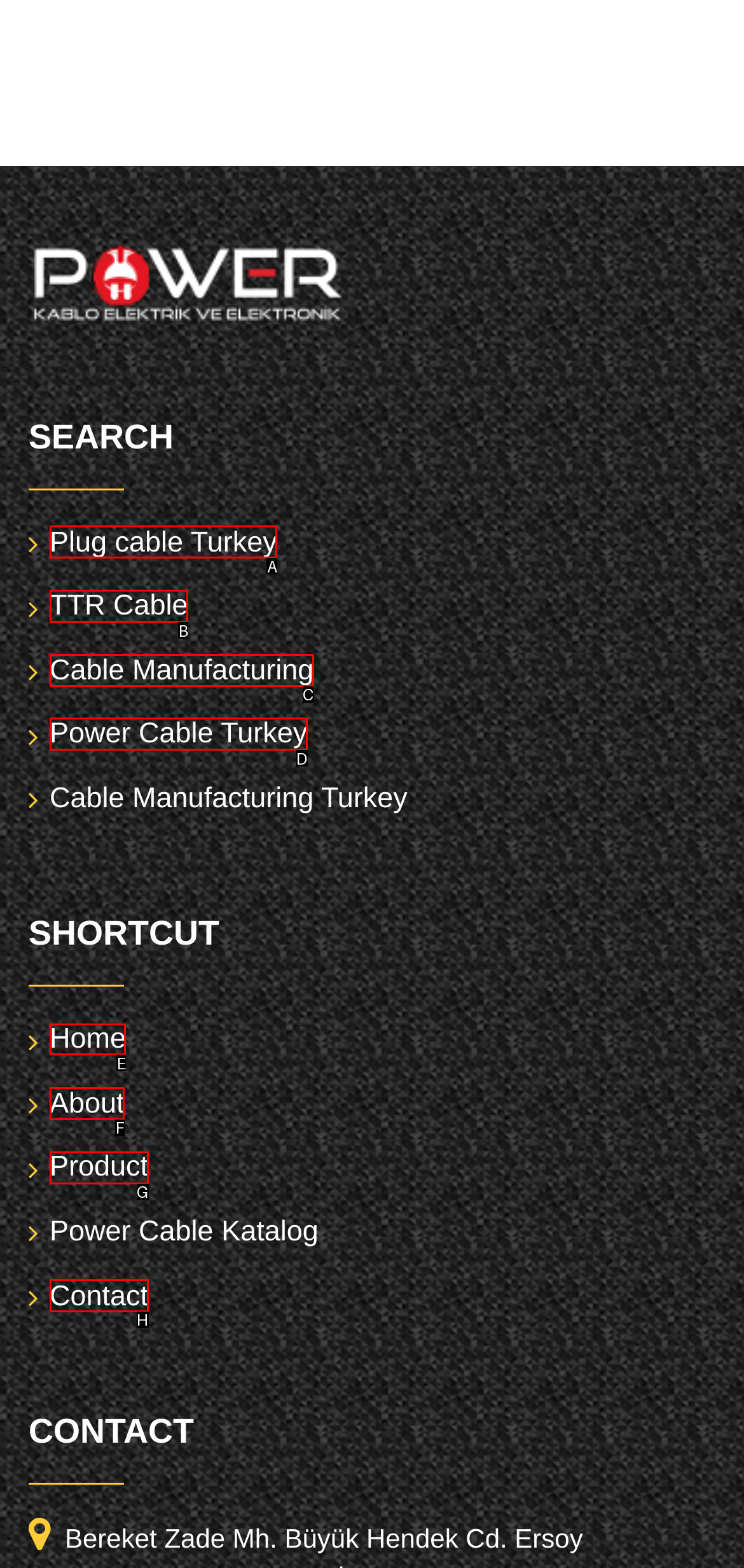Select the appropriate HTML element to click on to finish the task: go to Home page.
Answer with the letter corresponding to the selected option.

E